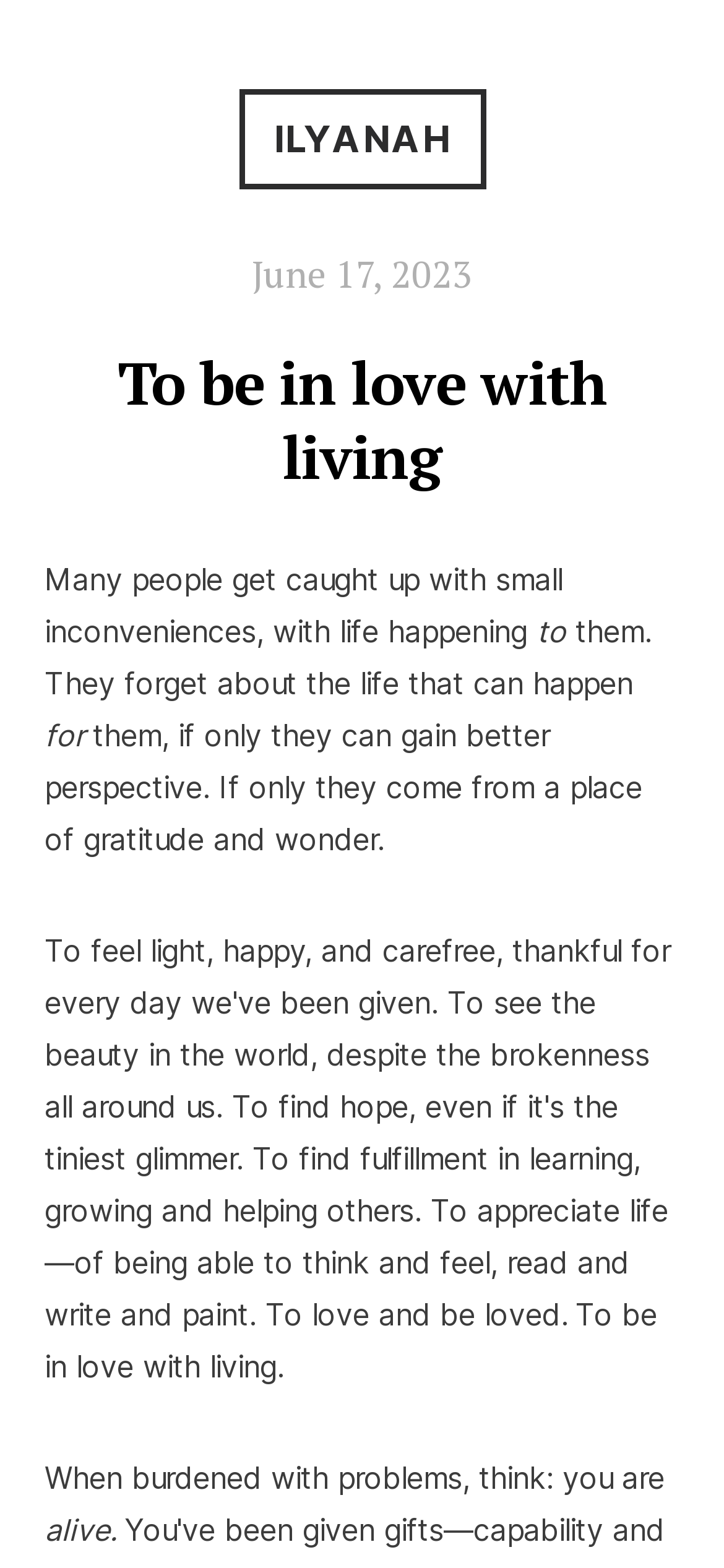How many sentences are in the main text? Using the information from the screenshot, answer with a single word or phrase.

5